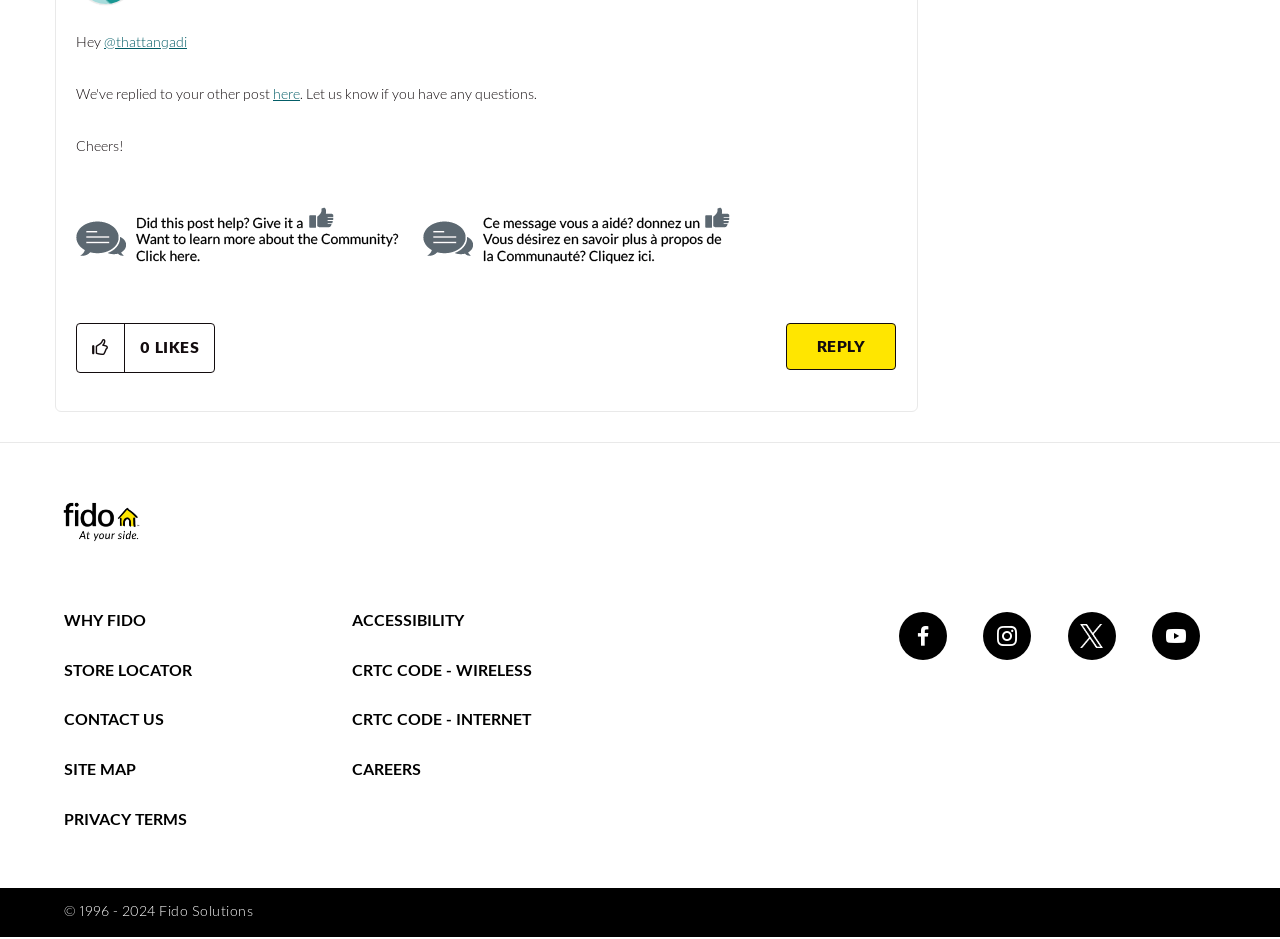Please find the bounding box coordinates of the section that needs to be clicked to achieve this instruction: "Click on the link to view Fido's store locator".

[0.05, 0.705, 0.15, 0.723]